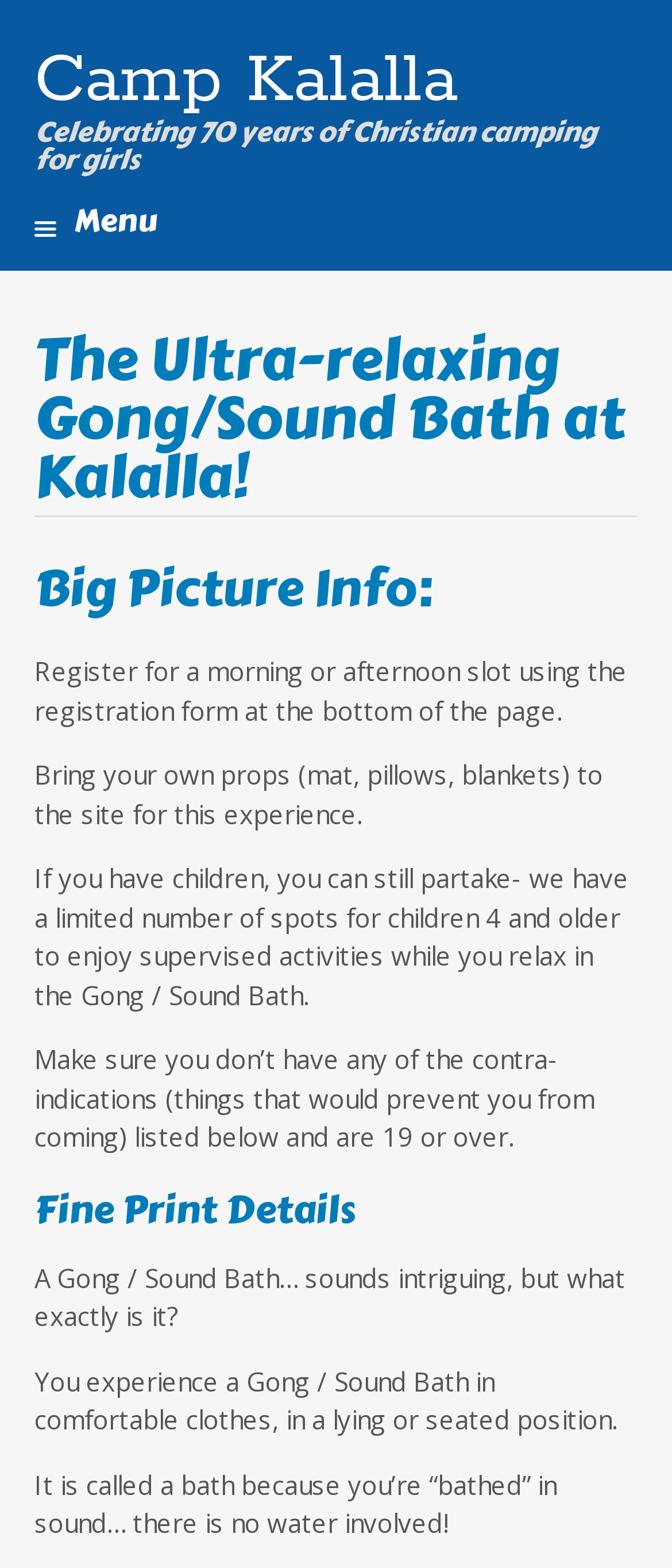Examine the image carefully and respond to the question with a detailed answer: 
What should I bring to the site?

According to the webpage, participants are required to bring their own props, including a mat, pillows, and blankets, to the site for the Gong/Sound Bath experience.